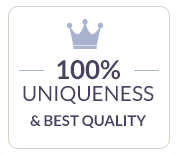Elaborate on the contents of the image in great detail.

The image displays a badge emphasizing "100% UNIQUENESS & BEST QUALITY," highlighted by a crown symbol, suggesting a commitment to excellence and originality. This visual serves as a strong assurance to potential customers of the high standards and unique nature of the services provided, likely in the context of academic paper writing. The badge's design, featuring a clean and professional aesthetic, reinforces an image of reliability and trust, aligning with the messaging about delivering quality academic work.